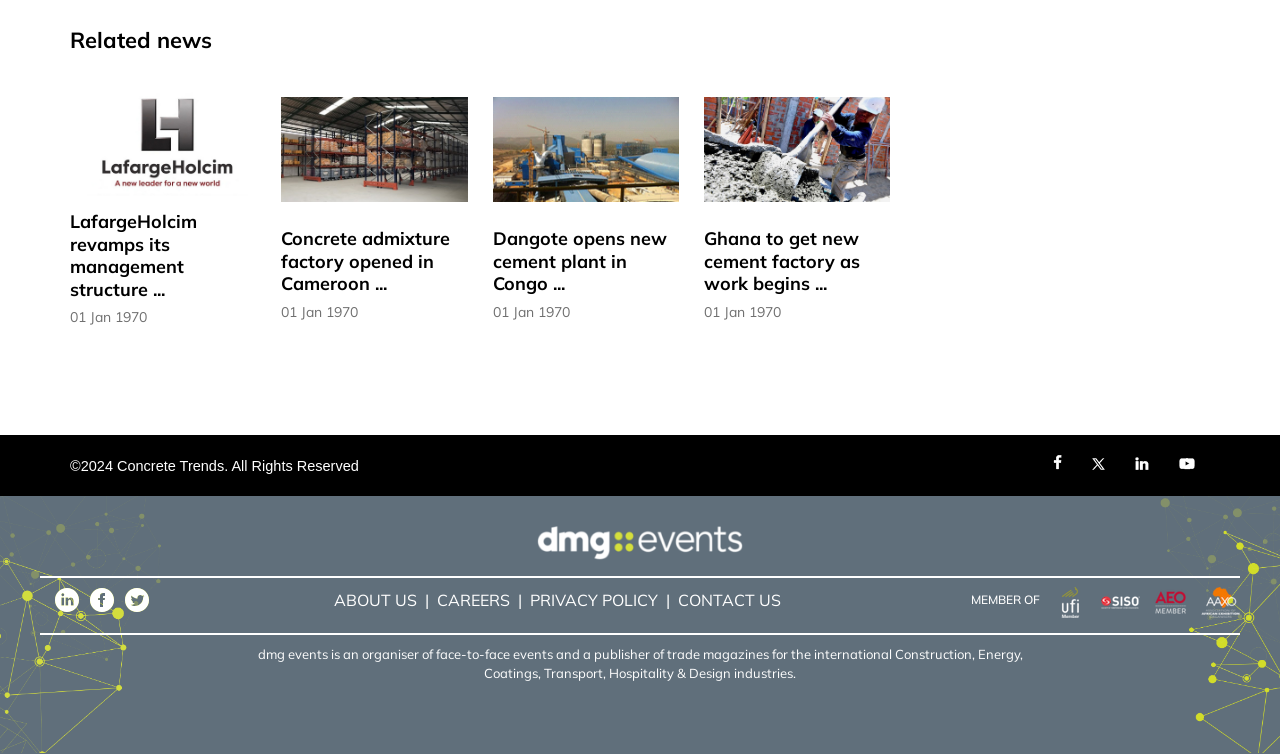Highlight the bounding box of the UI element that corresponds to this description: "ABOUT US".

[0.261, 0.78, 0.332, 0.812]